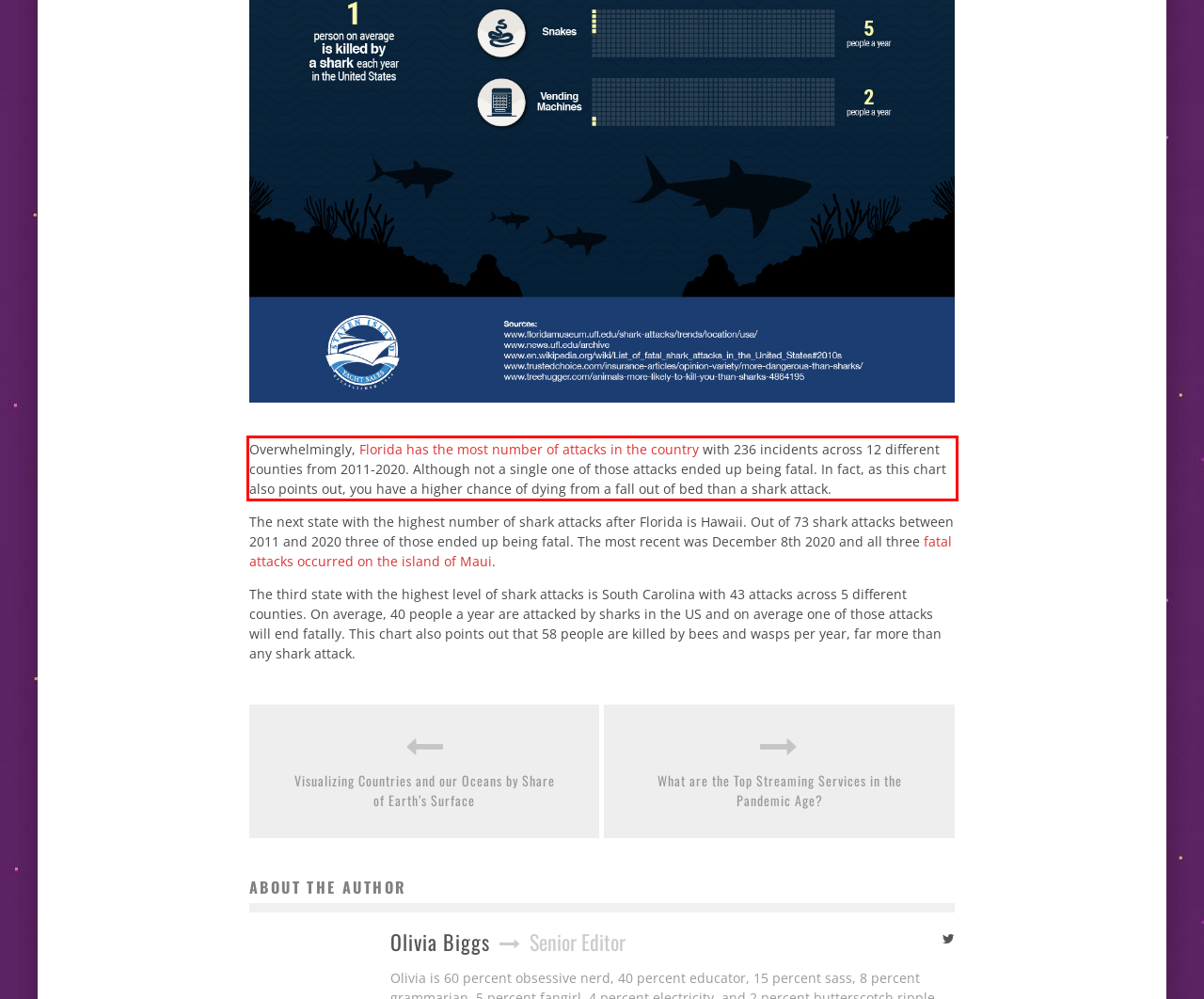Please recognize and transcribe the text located inside the red bounding box in the webpage image.

Overwhelmingly, Florida has the most number of attacks in the country with 236 incidents across 12 different counties from 2011-2020. Although not a single one of those attacks ended up being fatal. In fact, as this chart also points out, you have a higher chance of dying from a fall out of bed than a shark attack.